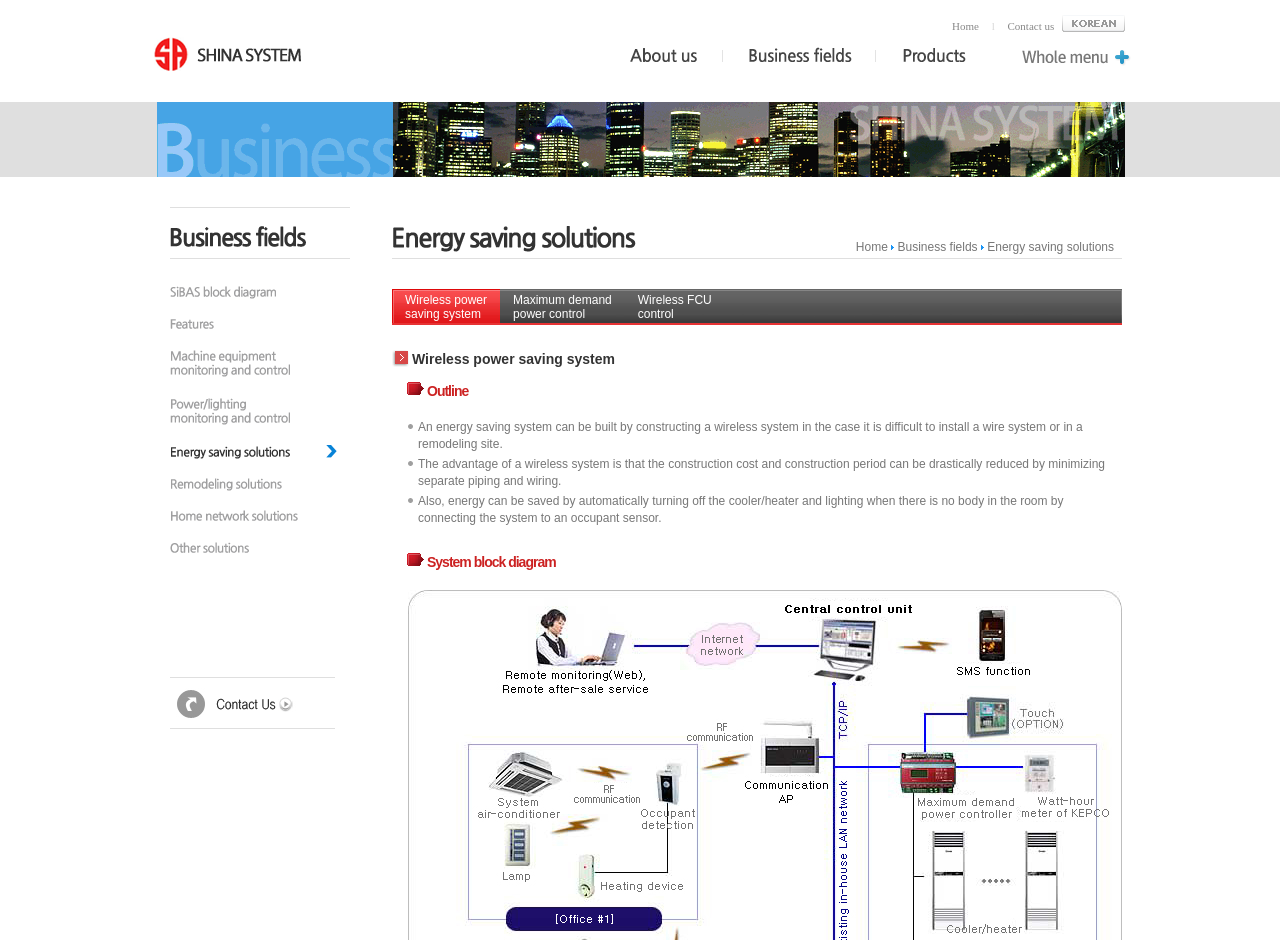Determine the bounding box coordinates in the format (top-left x, top-left y, bottom-right x, bottom-right y). Ensure all values are floating point numbers between 0 and 1. Identify the bounding box of the UI element described by: alt="Other solutions"

[0.133, 0.574, 0.195, 0.589]